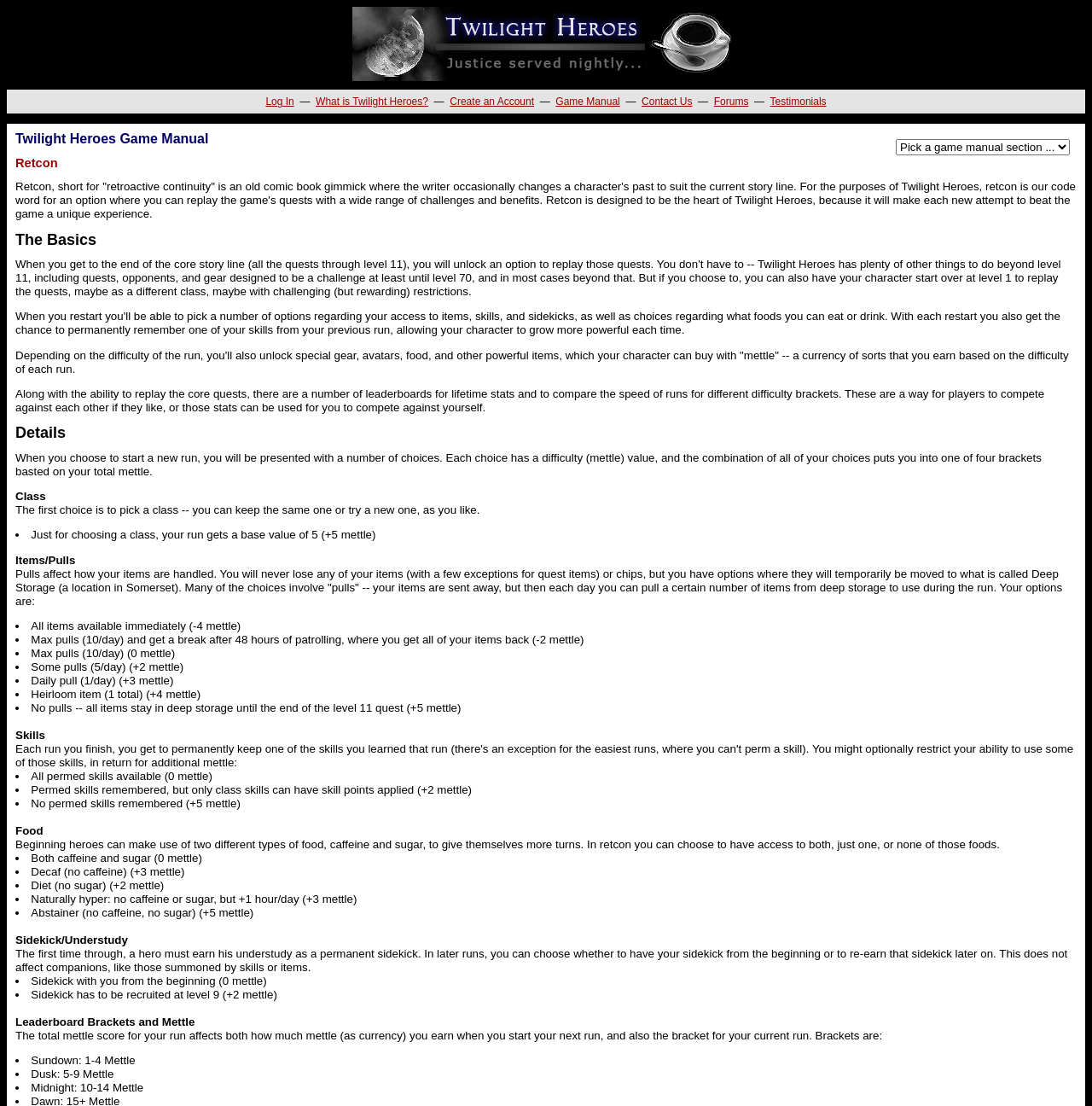Please identify the bounding box coordinates of the clickable element to fulfill the following instruction: "Learn about the basics of Twilight Heroes". The coordinates should be four float numbers between 0 and 1, i.e., [left, top, right, bottom].

[0.014, 0.209, 0.088, 0.224]